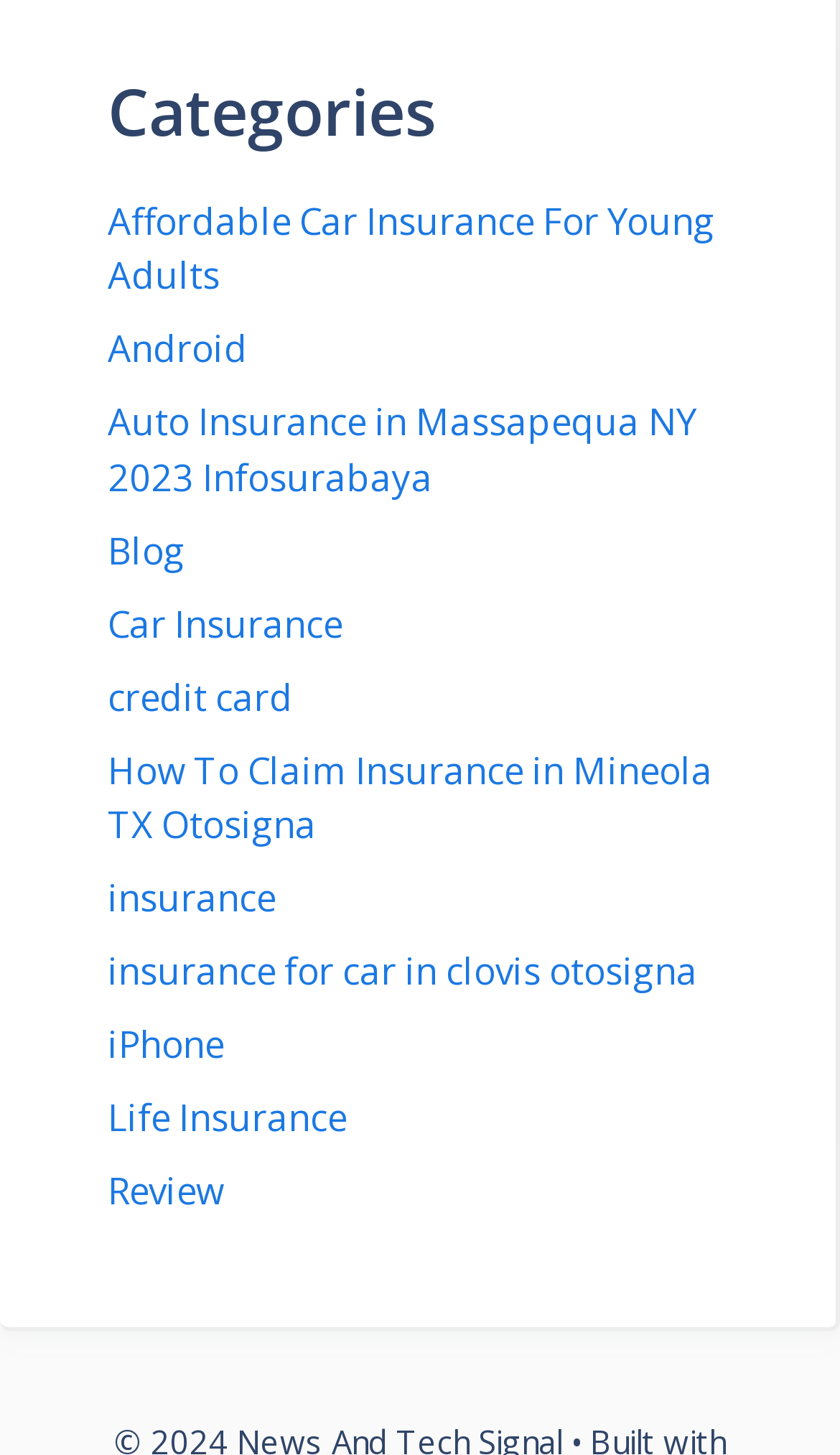Based on the description "HPC Puckett Advisory Company", find the bounding box of the specified UI element.

None